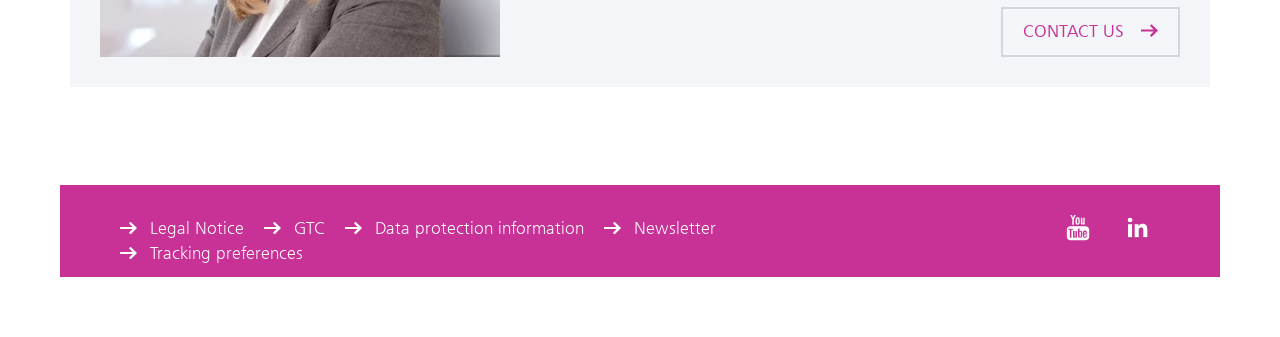Give a concise answer of one word or phrase to the question: 
What is the purpose of the 'Company' field?

Gathering company information